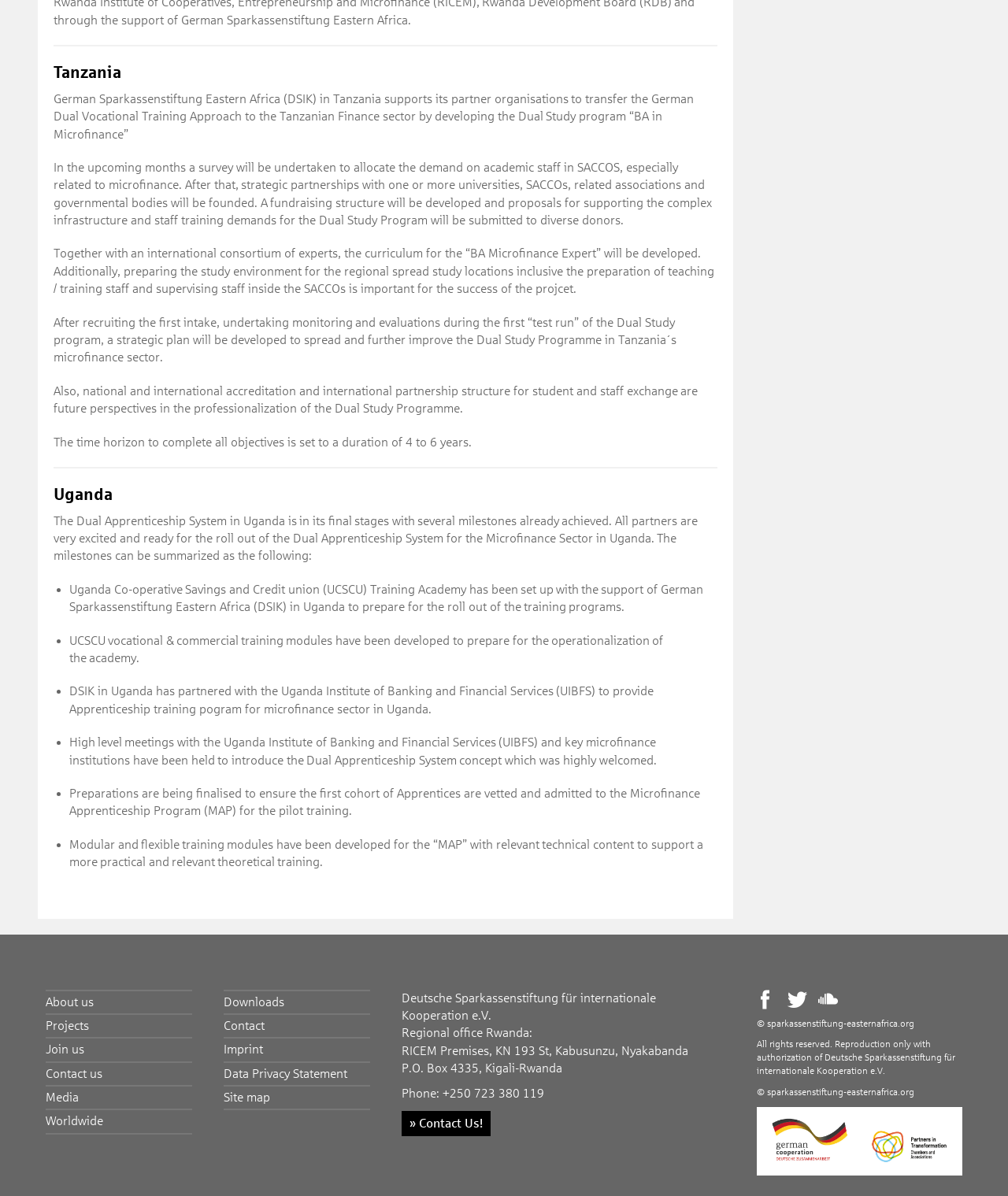What is the main topic of the webpage?
Make sure to answer the question with a detailed and comprehensive explanation.

Based on the content of the webpage, it appears to be discussing microfinance-related projects and initiatives in Tanzania and Uganda, with a focus on vocational training and education.